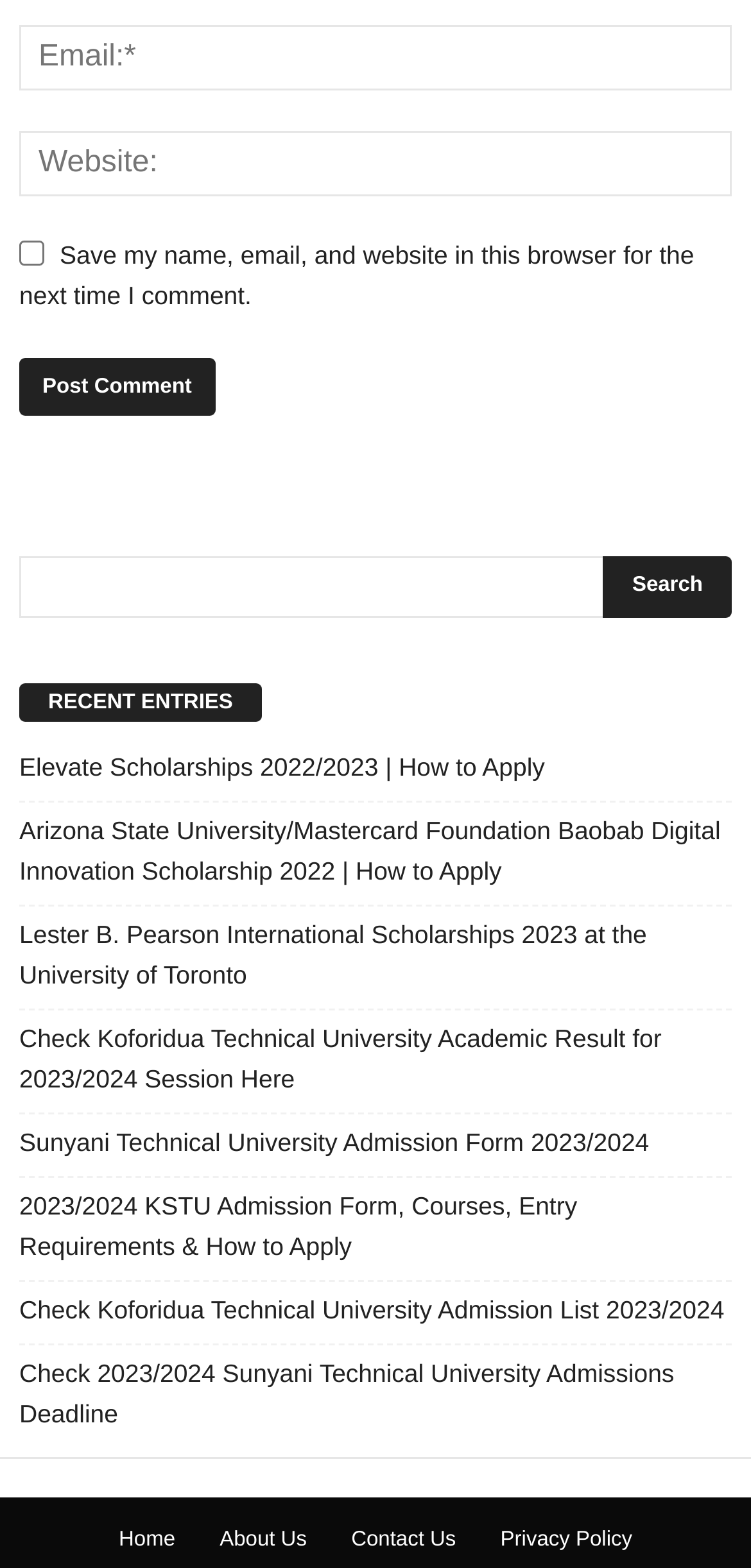Please locate the clickable area by providing the bounding box coordinates to follow this instruction: "view January 2016".

None